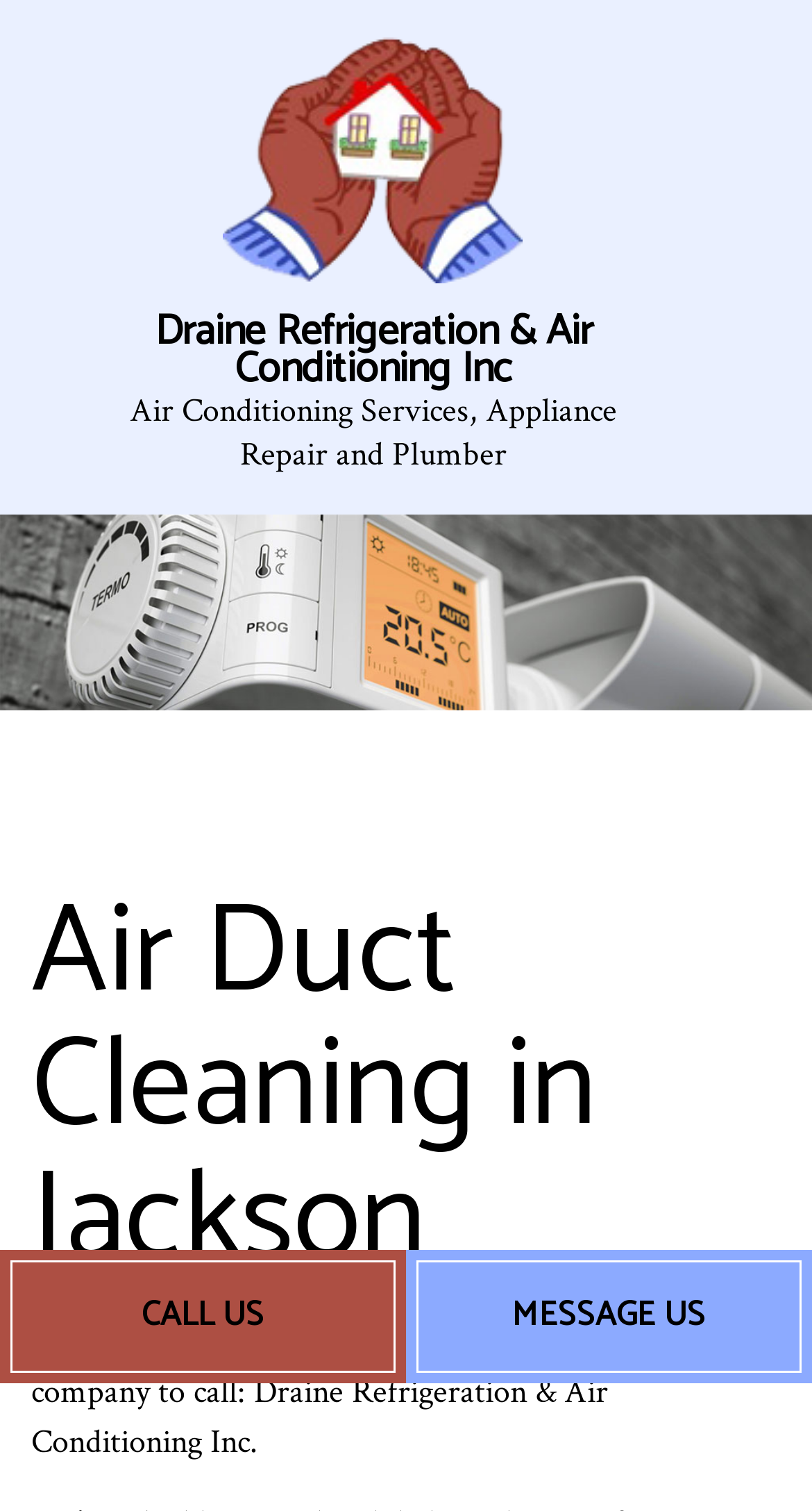What is the service provided by the company?
Please give a detailed and elaborate explanation in response to the question.

I looked at the heading 'Air Duct Cleaning in Jackson' and the static text 'When you need your air ducts cleaned, there’s only one company to call: Draine Refrigeration & Air Conditioning Inc.' which suggests that the company provides air duct cleaning services.